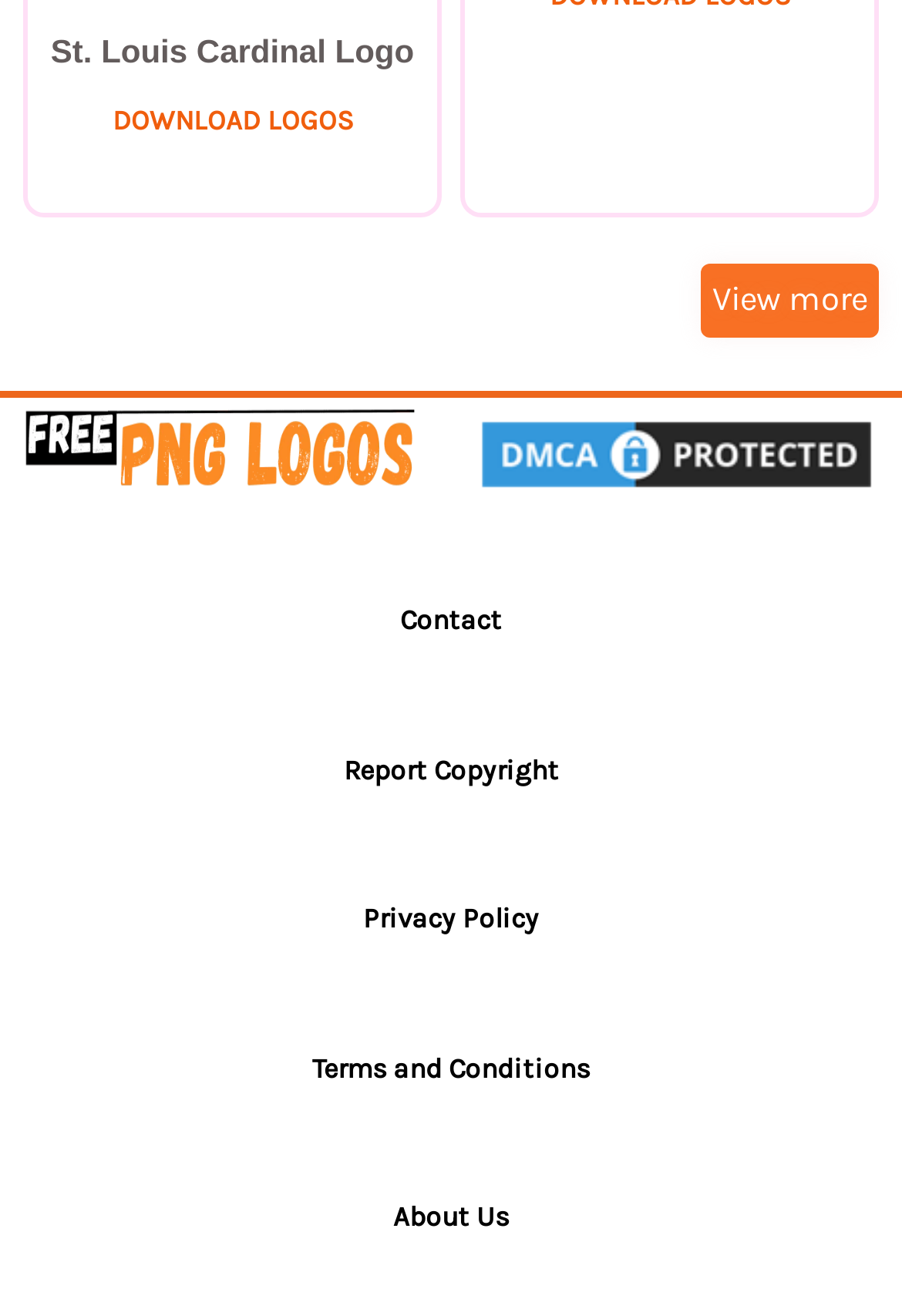How many logos are available for download?
Based on the image, give a concise answer in the form of a single word or short phrase.

4